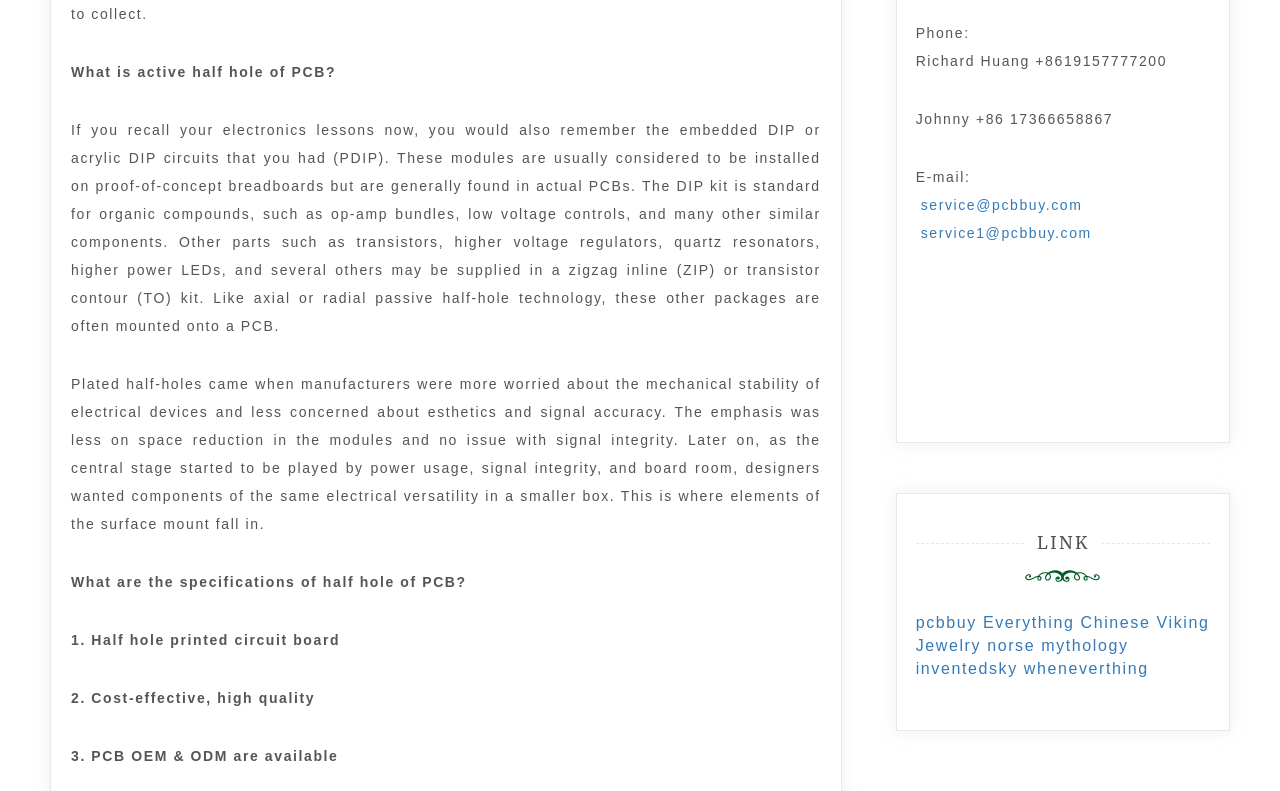Locate the bounding box coordinates of the clickable region to complete the following instruction: "Click the 'service@pcbbuy.com' email link."

[0.715, 0.243, 0.85, 0.276]